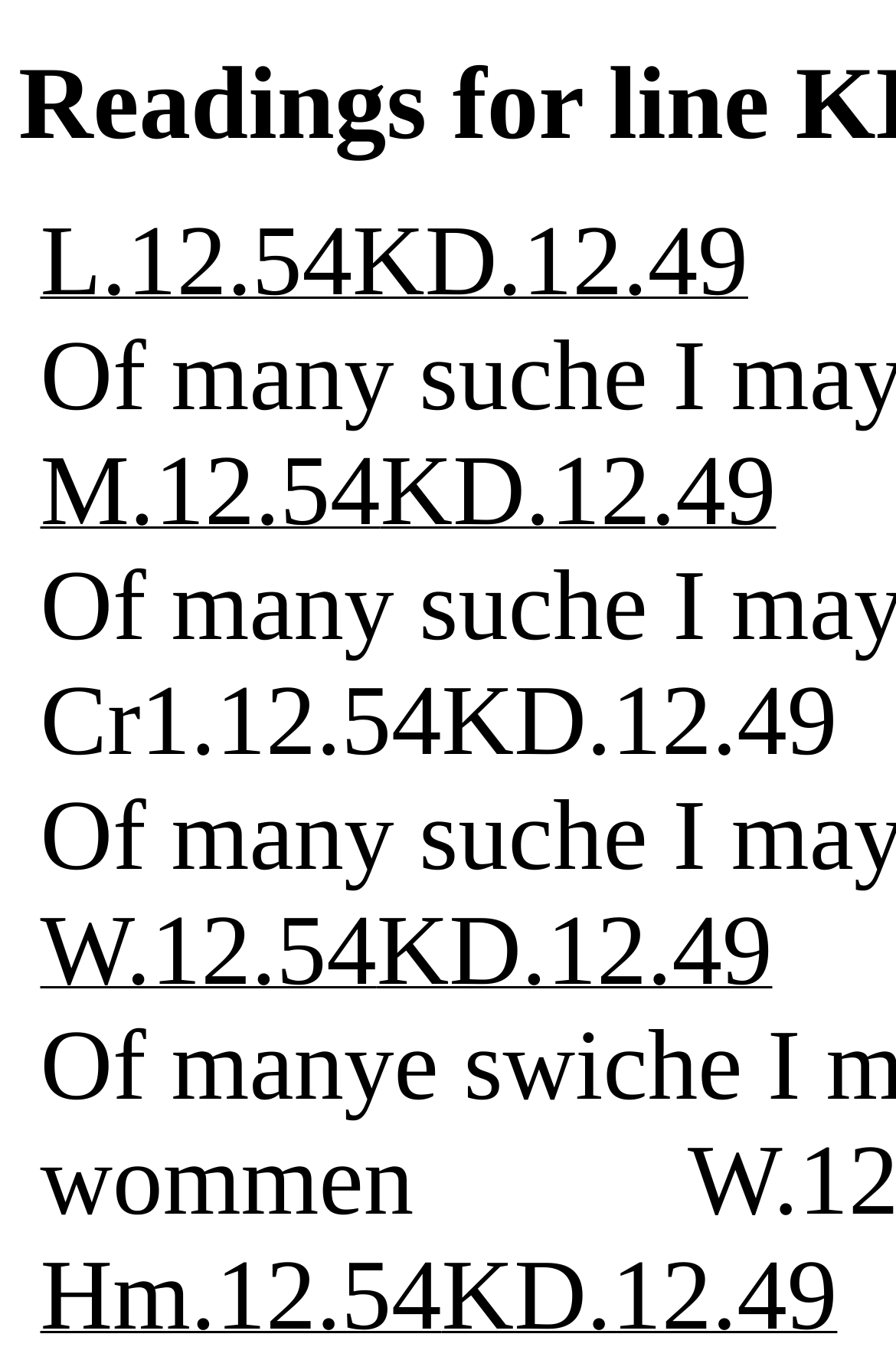Identify the bounding box for the described UI element. Provide the coordinates in (top-left x, top-left y, bottom-right x, bottom-right y) format with values ranging from 0 to 1: Hm.12.54KD.12.49

[0.045, 0.965, 0.935, 0.994]